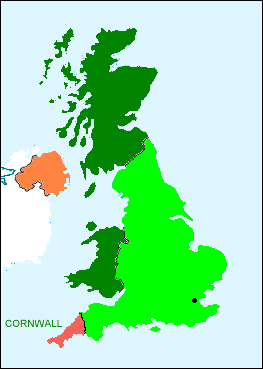Provide a single word or phrase answer to the question: 
How many sides of Cornwall are surrounded by the sea?

three